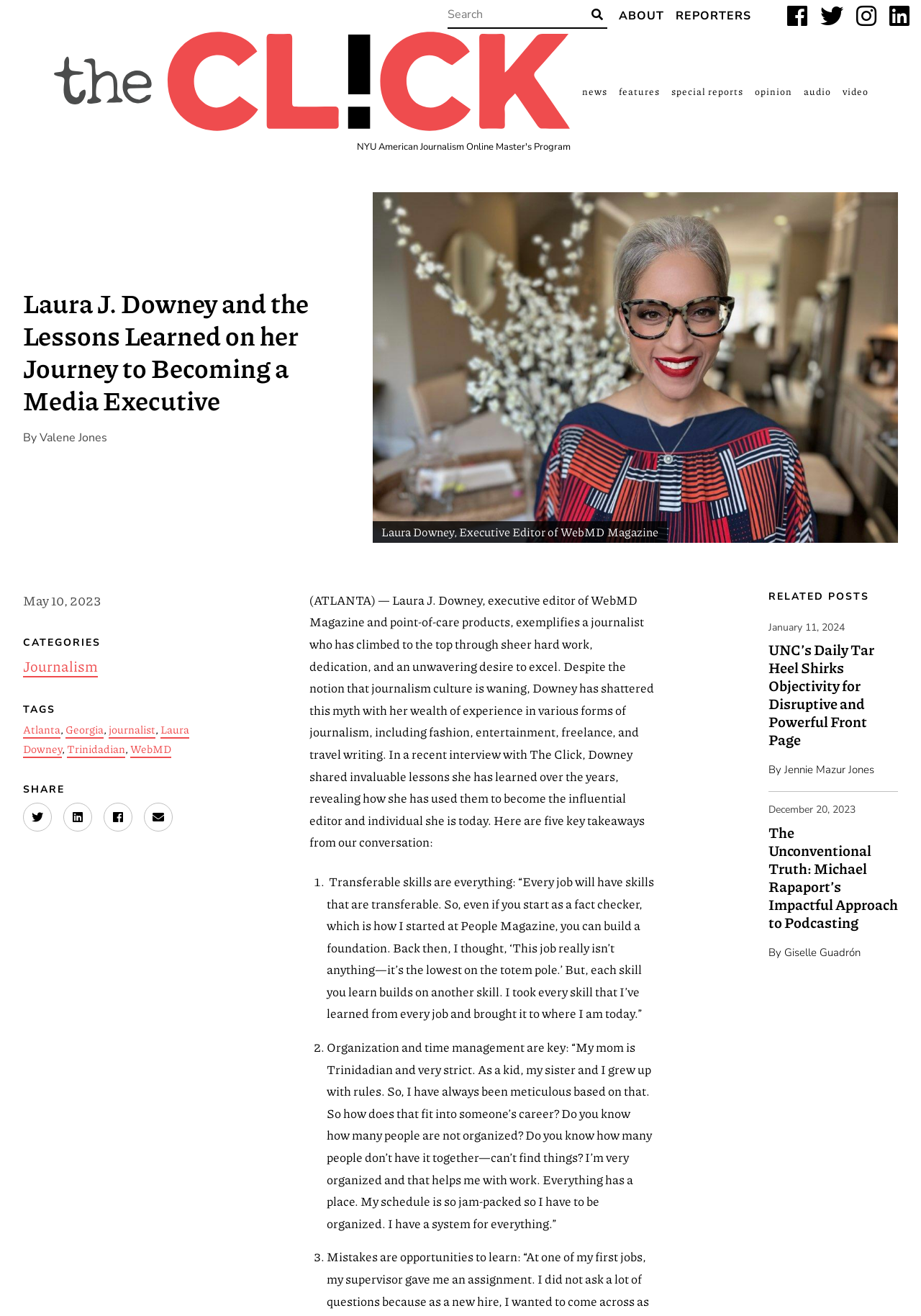Could you indicate the bounding box coordinates of the region to click in order to complete this instruction: "Read the article by Valene Jones".

[0.043, 0.327, 0.116, 0.339]